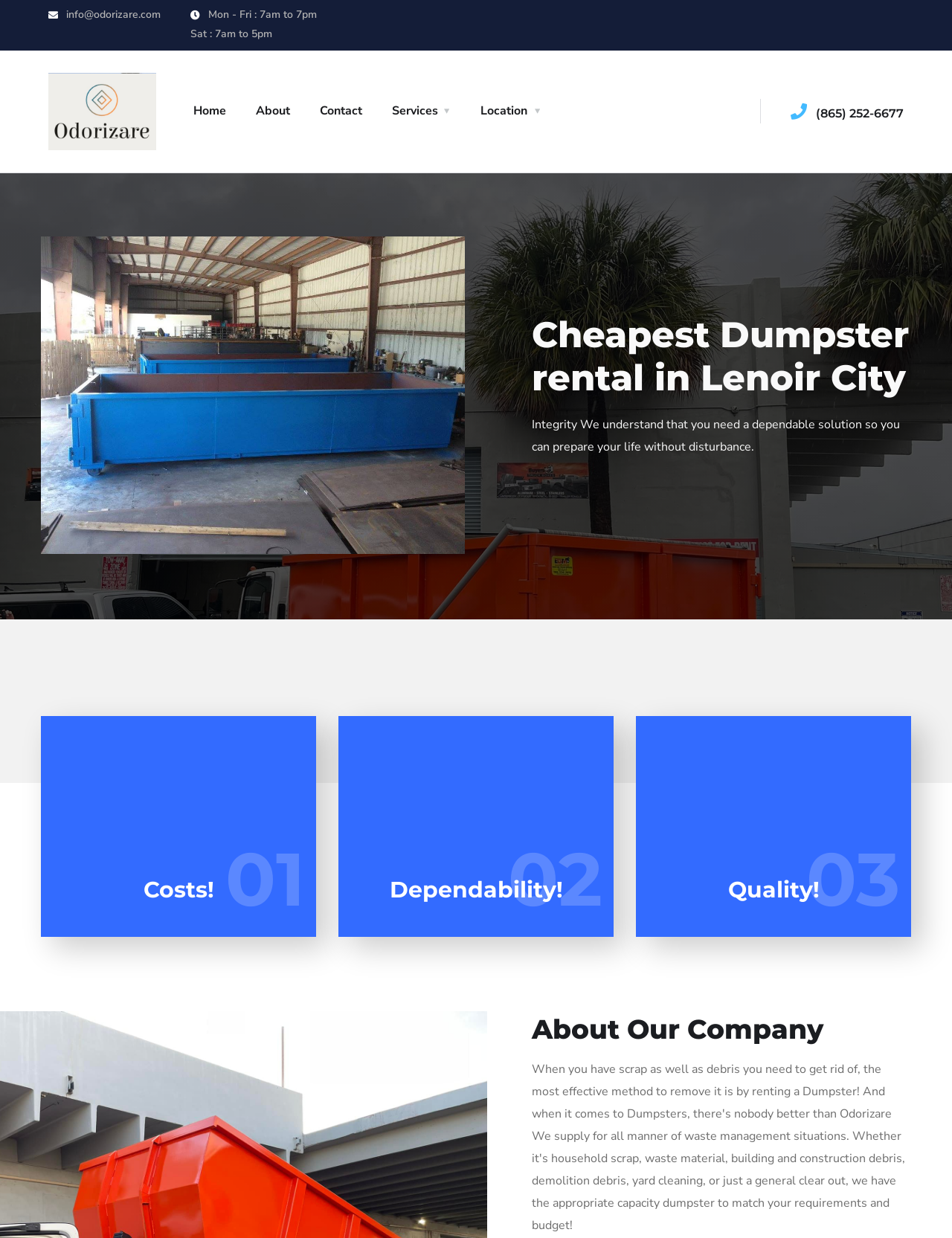Extract the primary header of the webpage and generate its text.

Cheapest Dumpster rental in Lenoir City